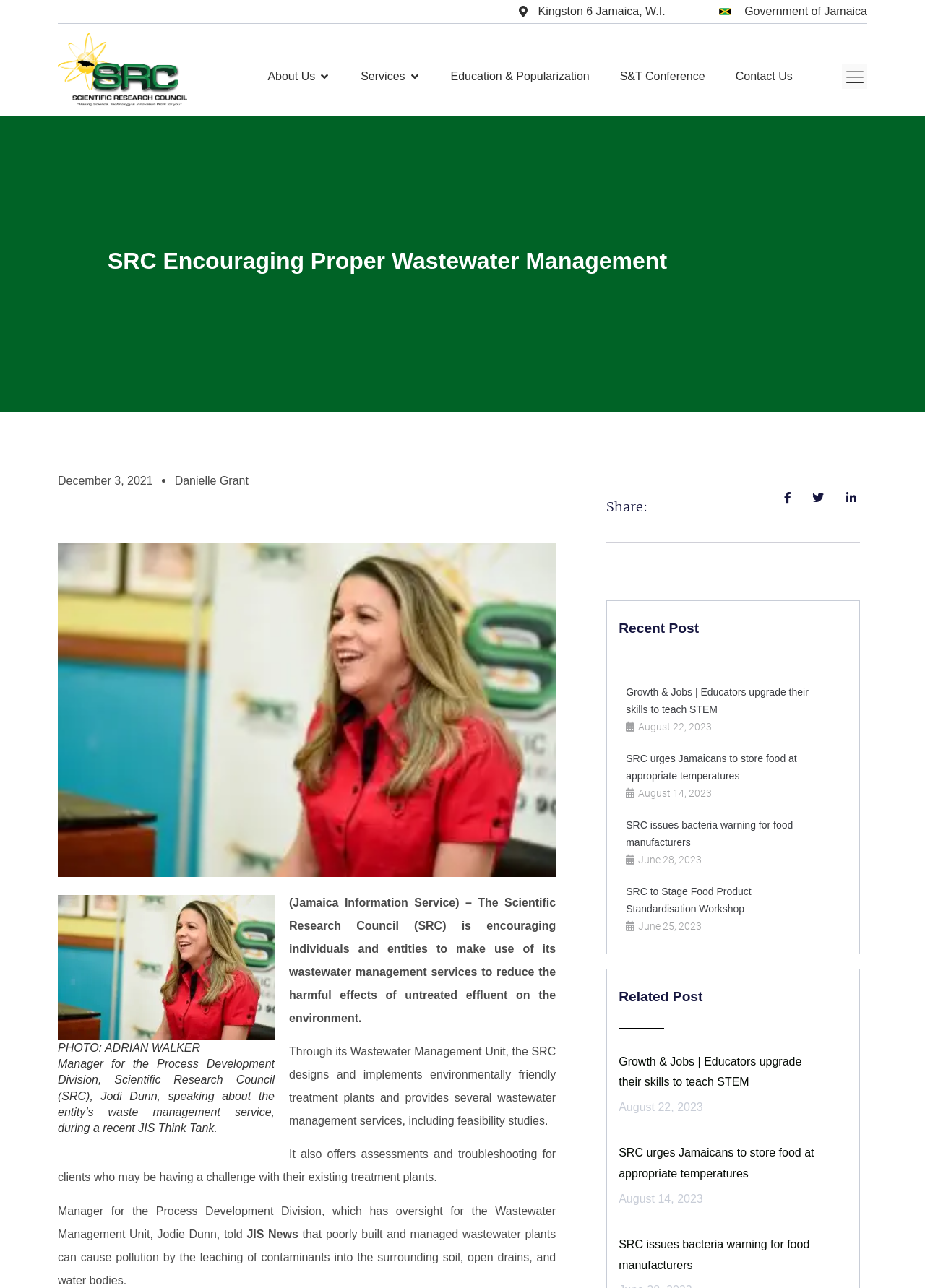Please identify the bounding box coordinates of the clickable area that will fulfill the following instruction: "Read the article 'Growth & Jobs | Educators upgrade their skills to teach STEM'". The coordinates should be in the format of four float numbers between 0 and 1, i.e., [left, top, right, bottom].

[0.677, 0.533, 0.874, 0.555]